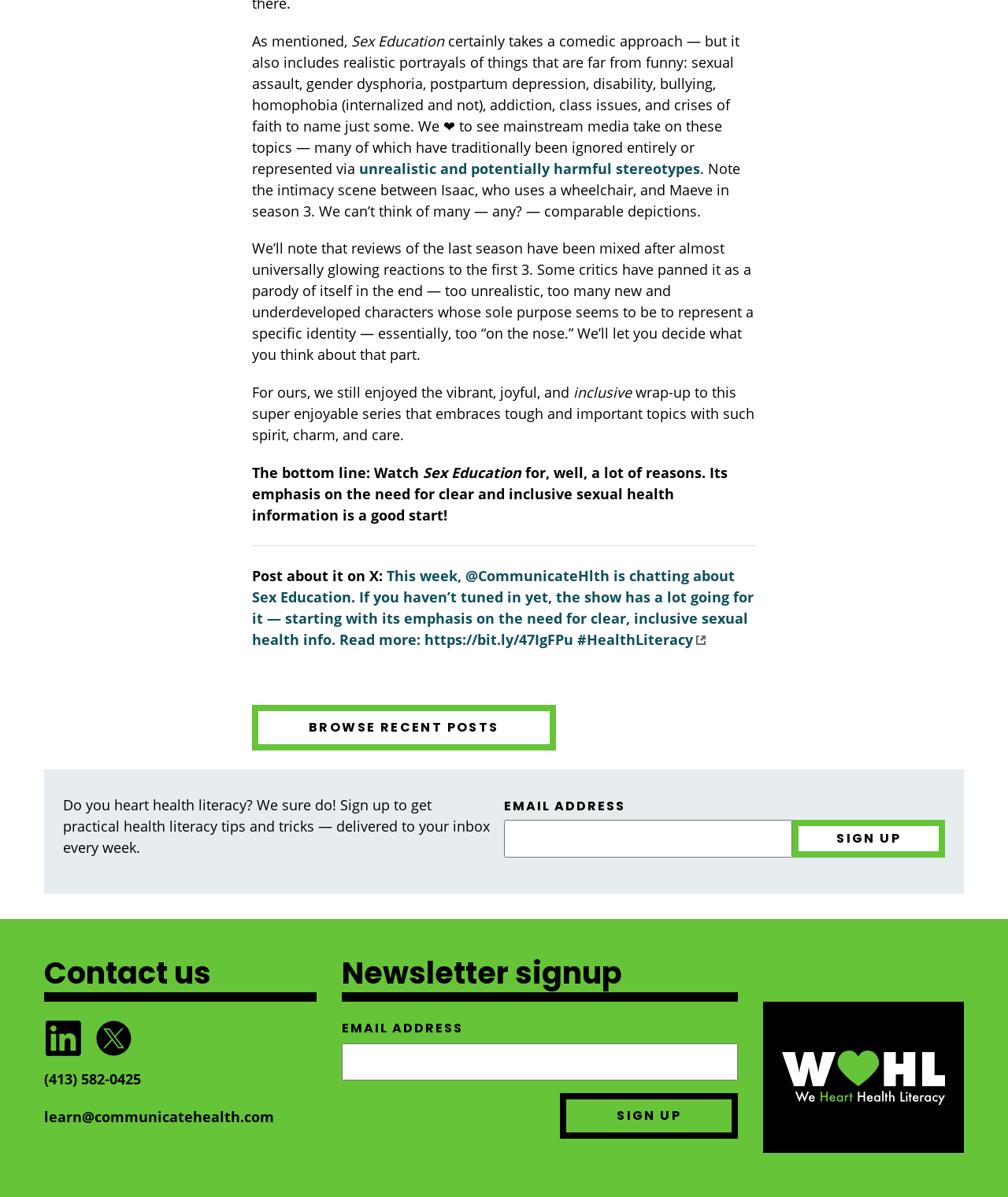Based on the image, please elaborate on the answer to the following question:
What is the name of the TV show discussed in the article?

The article discusses a TV show that tackles tough and important topics with spirit, charm, and care. The show is mentioned multiple times in the article, and its name is explicitly stated as 'Sex Education'.